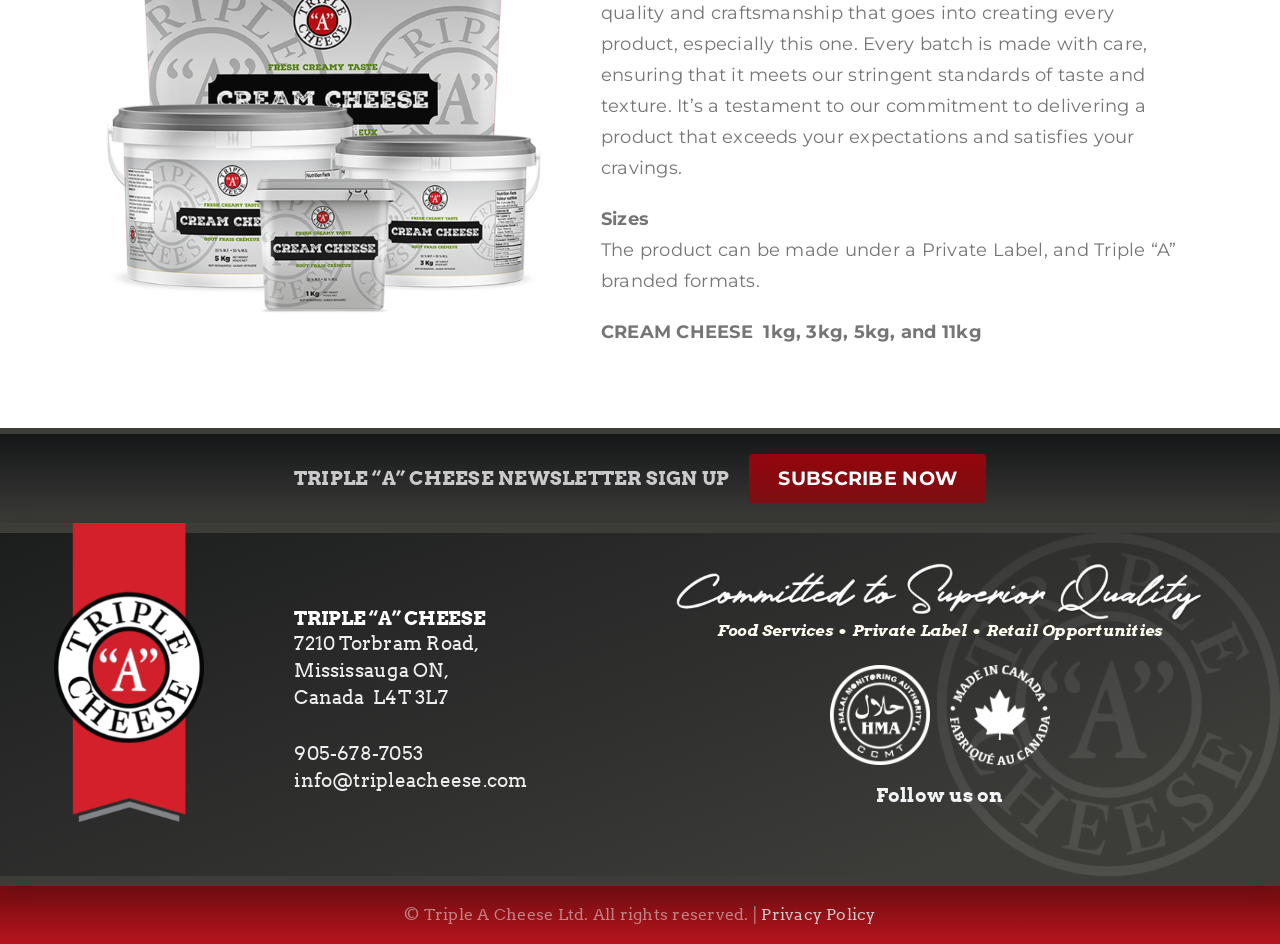Please provide the bounding box coordinates in the format (top-left x, top-left y, bottom-right x, bottom-right y). Remember, all values are floating point numbers between 0 and 1. What is the bounding box coordinate of the region described as: 905-678-7053

[0.23, 0.785, 0.331, 0.81]